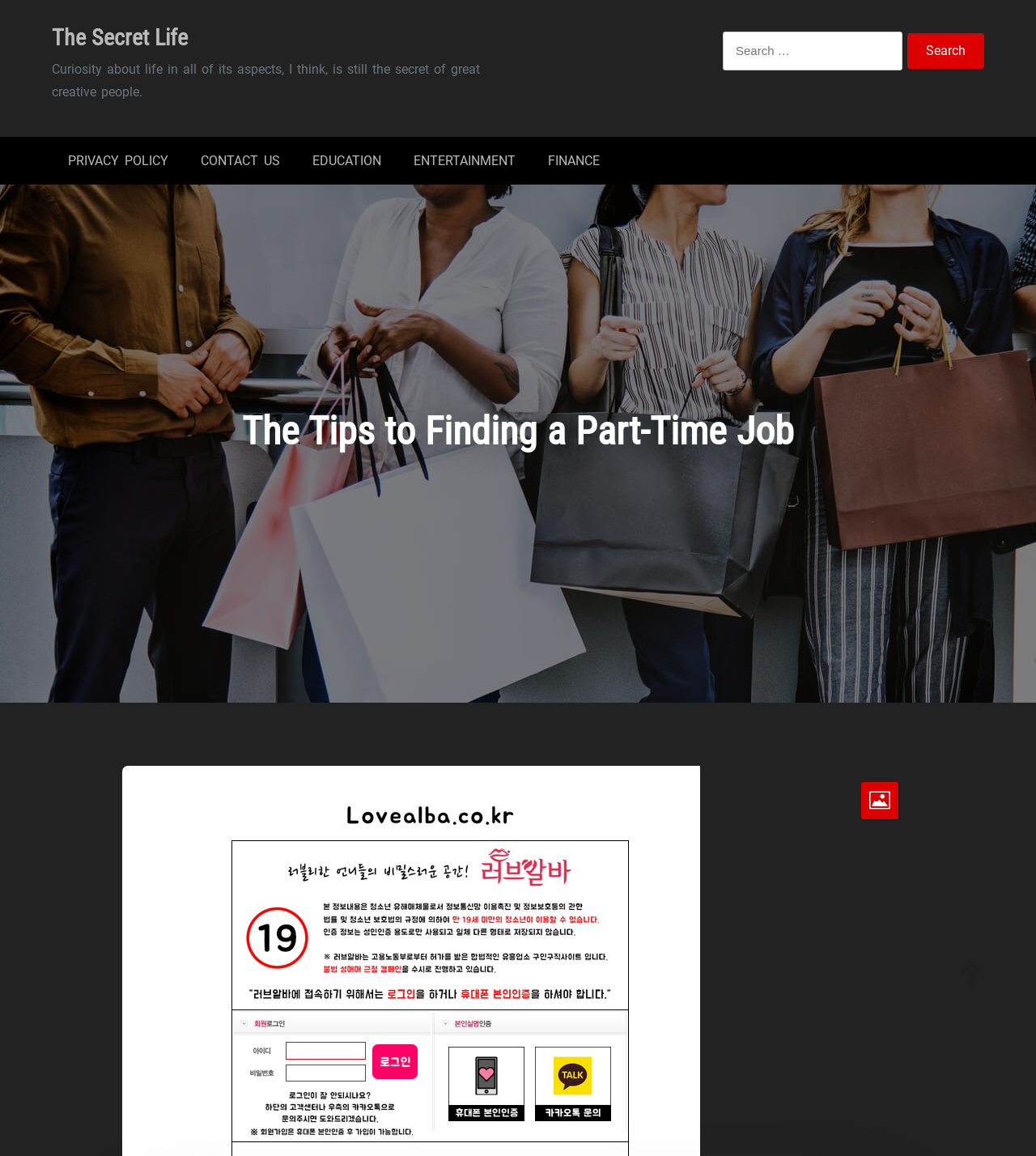Please identify the bounding box coordinates of the element's region that I should click in order to complete the following instruction: "Explore EDUCATION". The bounding box coordinates consist of four float numbers between 0 and 1, i.e., [left, top, right, bottom].

[0.286, 0.118, 0.384, 0.16]